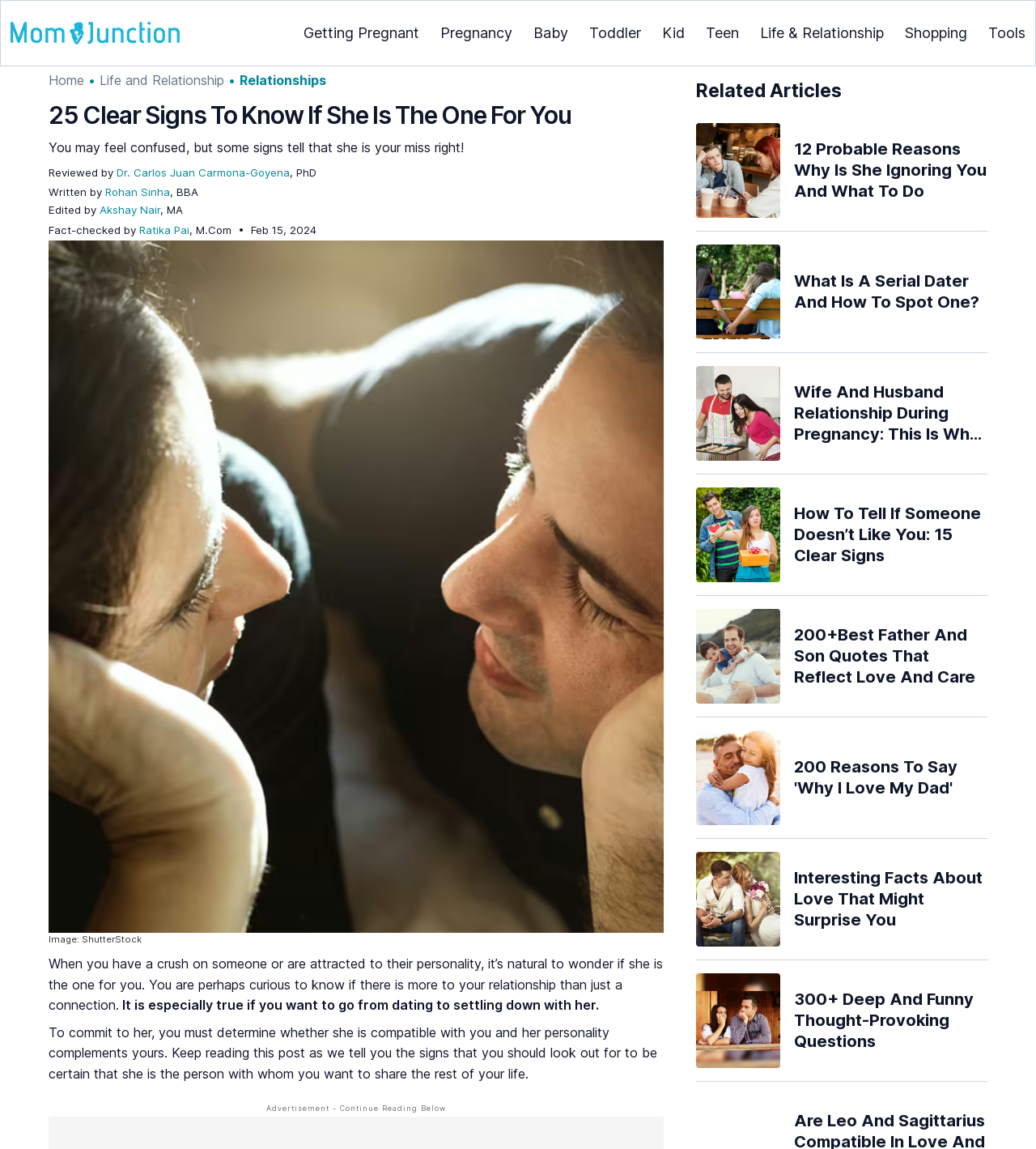Please provide the bounding box coordinate of the region that matches the element description: Rohan Sinha. Coordinates should be in the format (top-left x, top-left y, bottom-right x, bottom-right y) and all values should be between 0 and 1.

[0.096, 0.158, 0.156, 0.175]